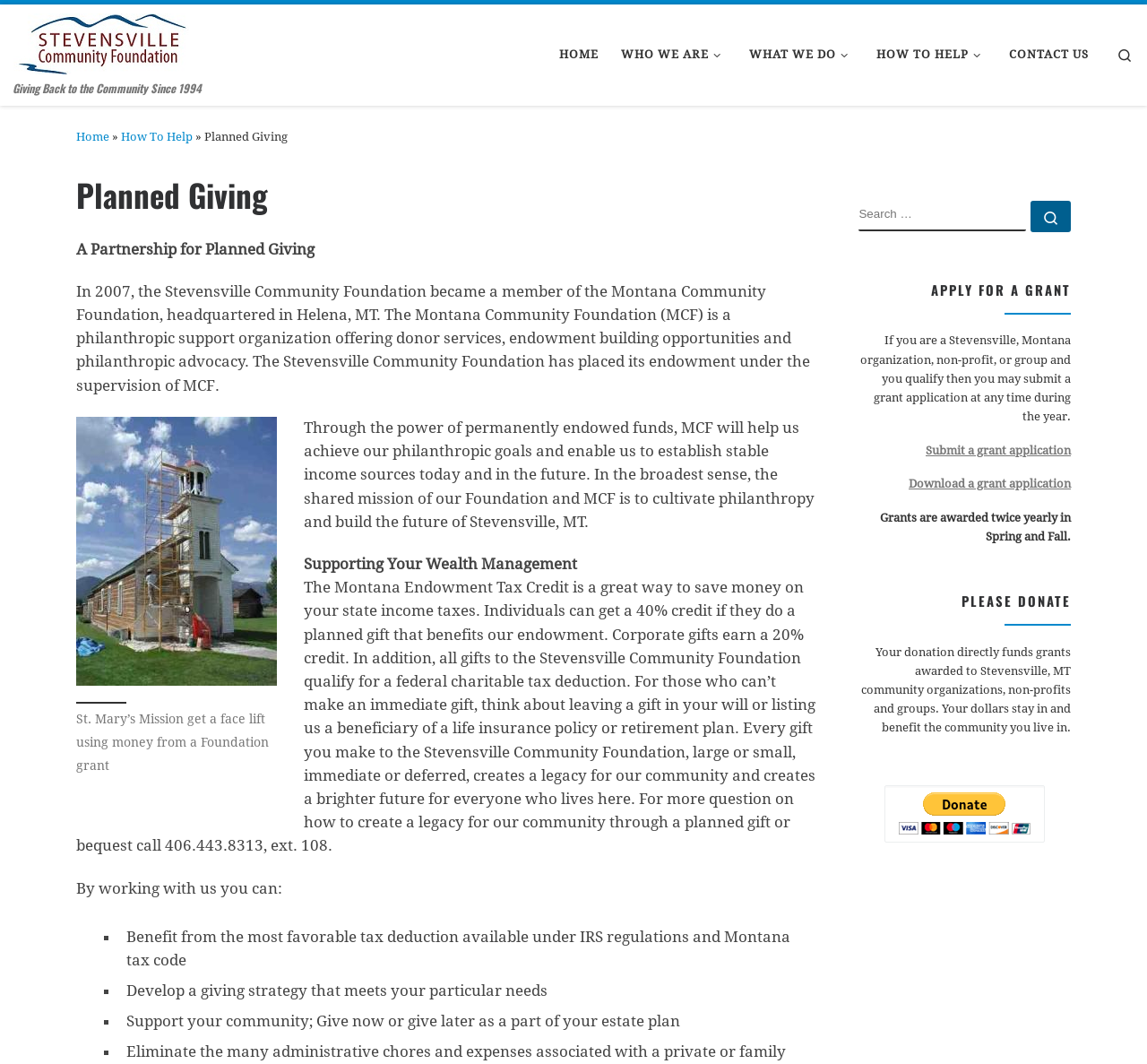Determine the bounding box coordinates of the region I should click to achieve the following instruction: "Search for something". Ensure the bounding box coordinates are four float numbers between 0 and 1, i.e., [left, top, right, bottom].

[0.961, 0.028, 1.0, 0.076]